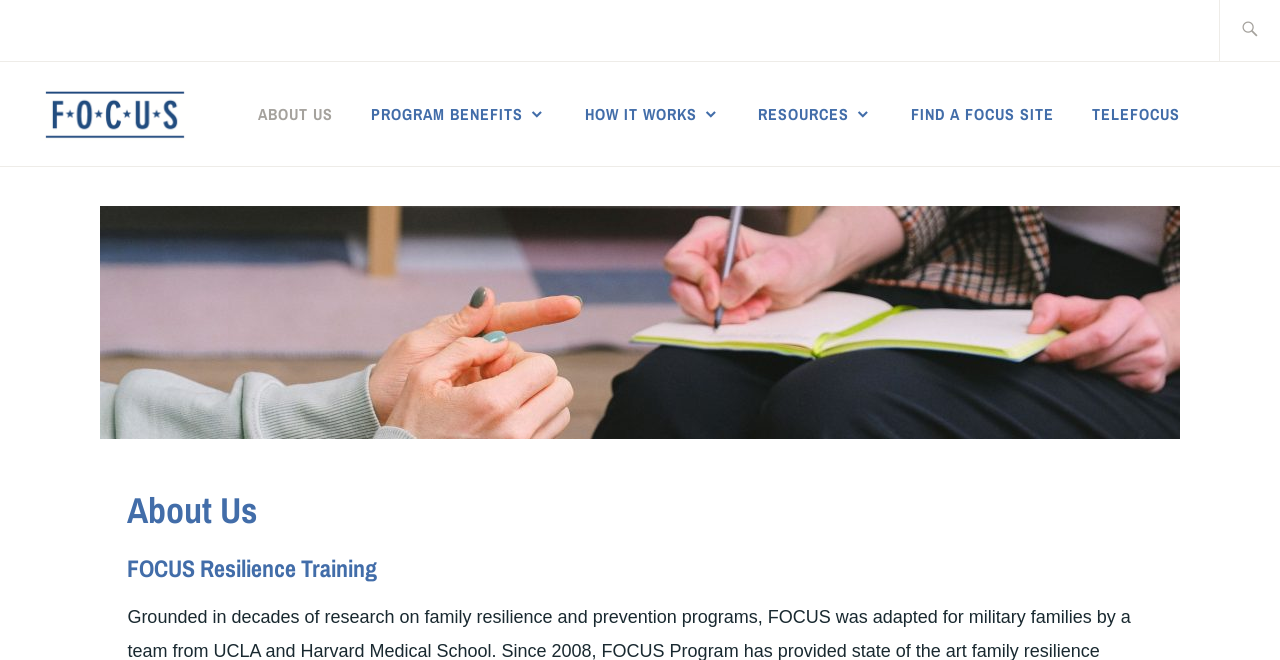How many main navigation links are there?
Answer the question with a single word or phrase derived from the image.

6